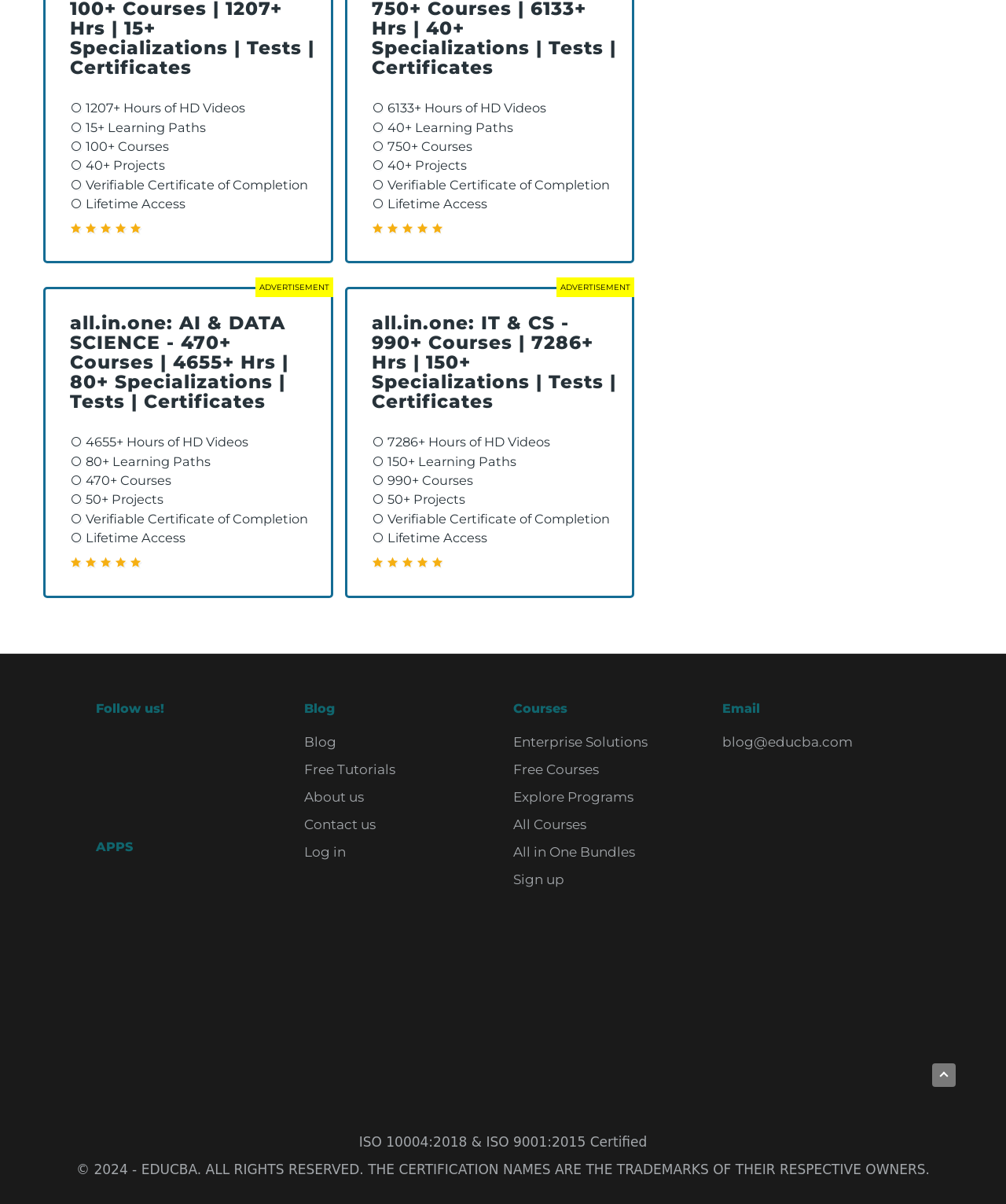From the given element description: "alt="EDUCBA Youtube" title="EDUCBA Youtube"", find the bounding box for the UI element. Provide the coordinates as four float numbers between 0 and 1, in the order [left, top, right, bottom].

[0.095, 0.642, 0.132, 0.669]